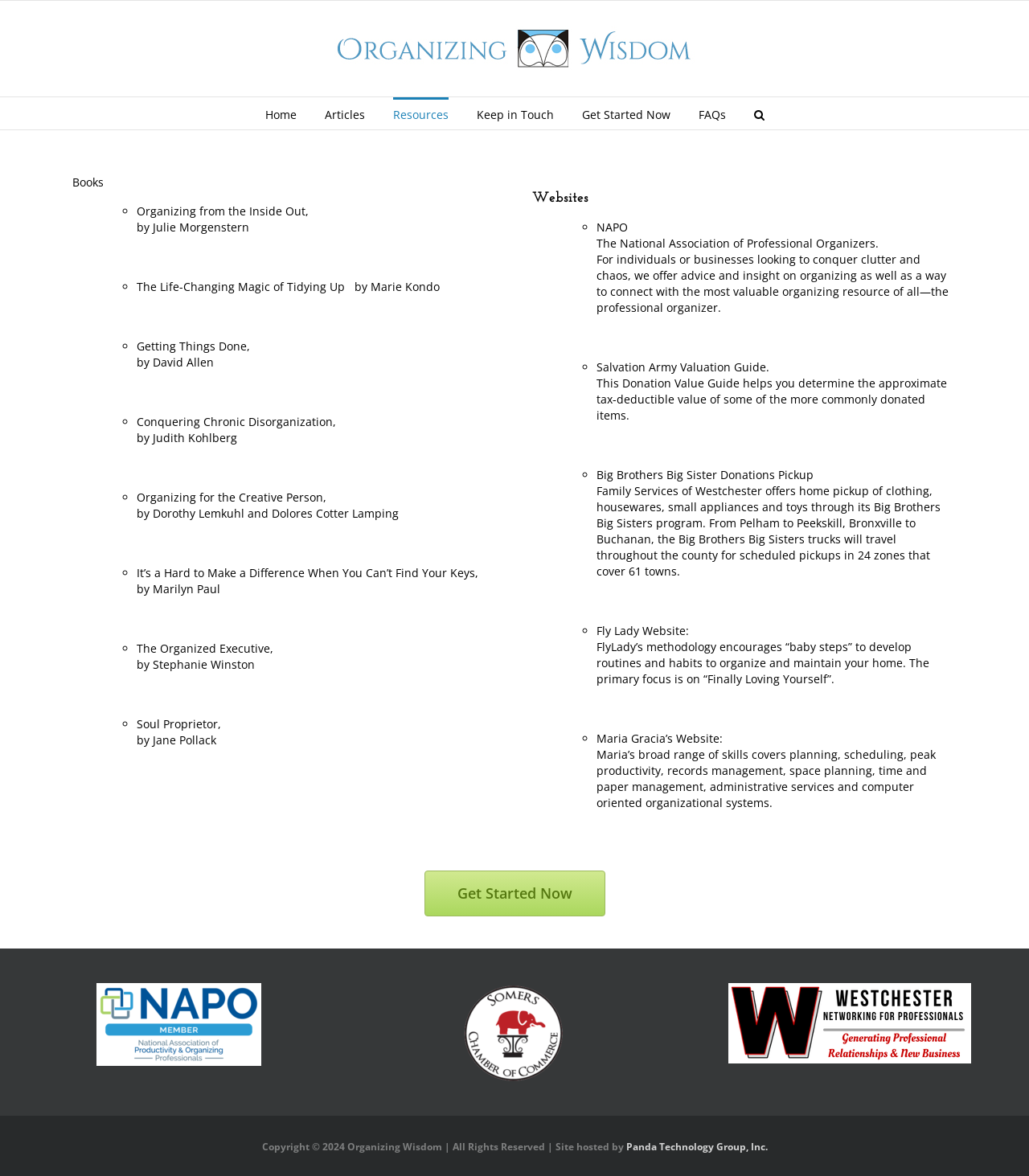Produce an elaborate caption capturing the essence of the webpage.

The webpage is titled "Resources - Organizing Wisdom" and has a logo at the top center. Below the logo, there is a main menu navigation bar with links to "Home", "Articles", "Resources", "Keep in Touch", "Get Started Now", and "FAQs", as well as a search button at the far right. 

The main content of the page is divided into two sections. The top section is titled "Books" and lists 9 book titles with their authors, each preceded by a bullet point. The books are organized in a vertical list, with each title and author on a new line.

Below the book list, there is a section titled "Websites" that lists 5 websites related to organizing and productivity, each with a brief description. The websites are also organized in a vertical list, with each website and its description on a new line.

At the bottom of the page, there are two links, "Somers" and "WNFP", each accompanied by an image. 

Finally, there is a "Get Started Now" button at the bottom center of the page.